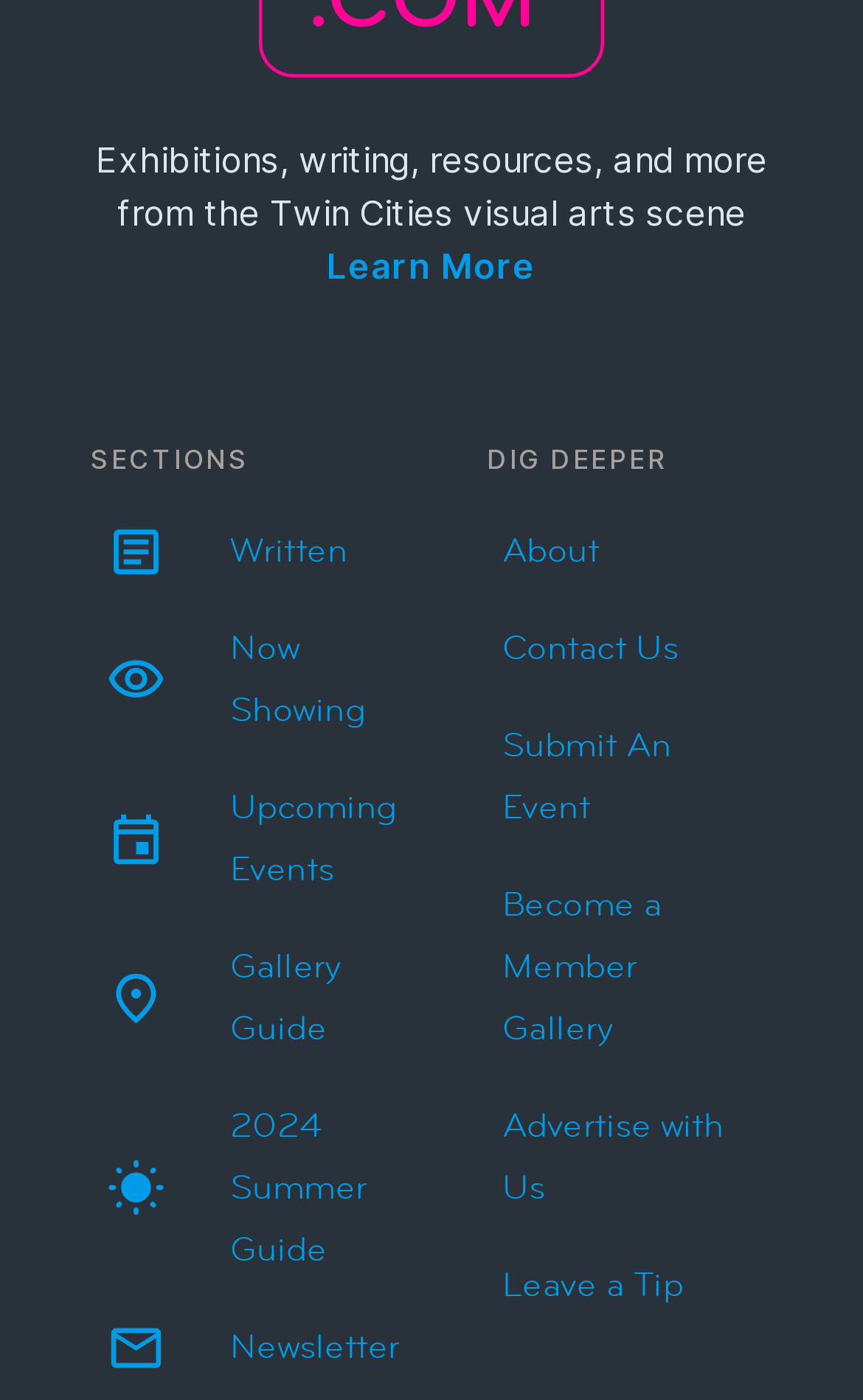Using the description: "2024 Summer Guide", identify the bounding box of the corresponding UI element in the screenshot.

[0.082, 0.77, 0.459, 0.928]